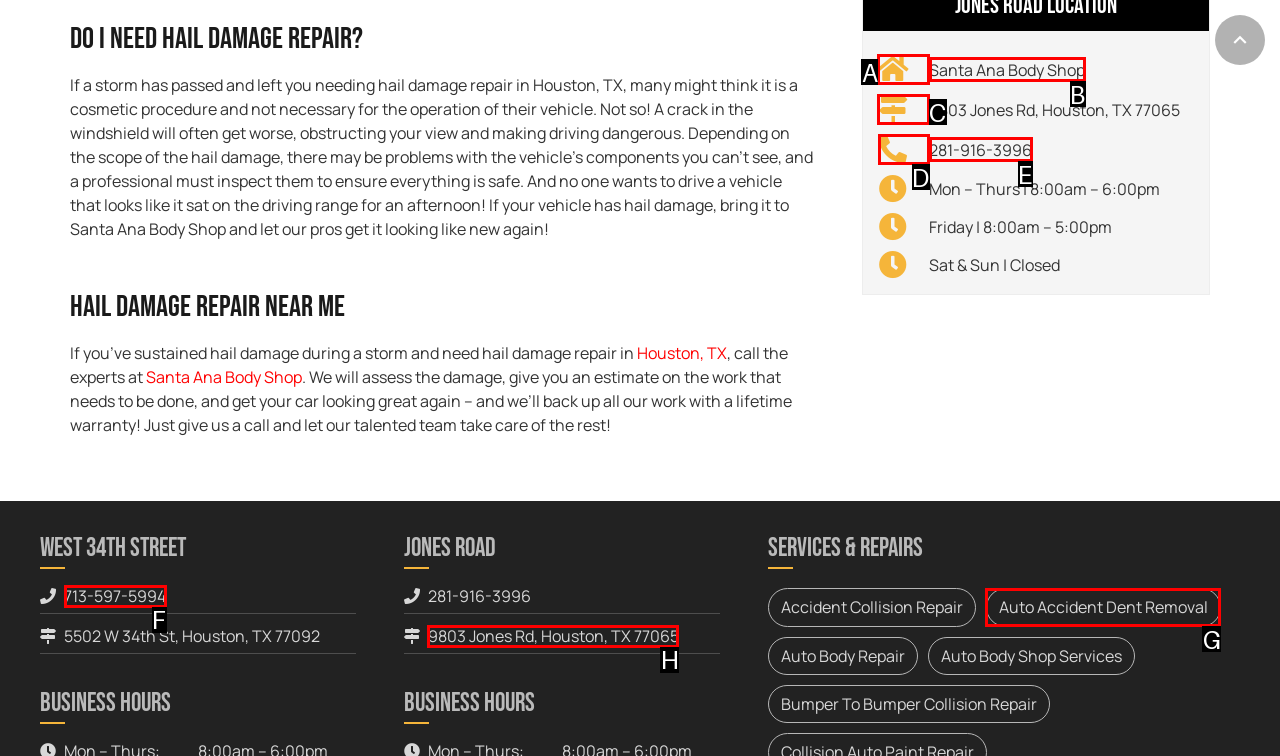Indicate which HTML element you need to click to complete the task: Call Santa Ana Body Shop at 281-916-3996. Provide the letter of the selected option directly.

D